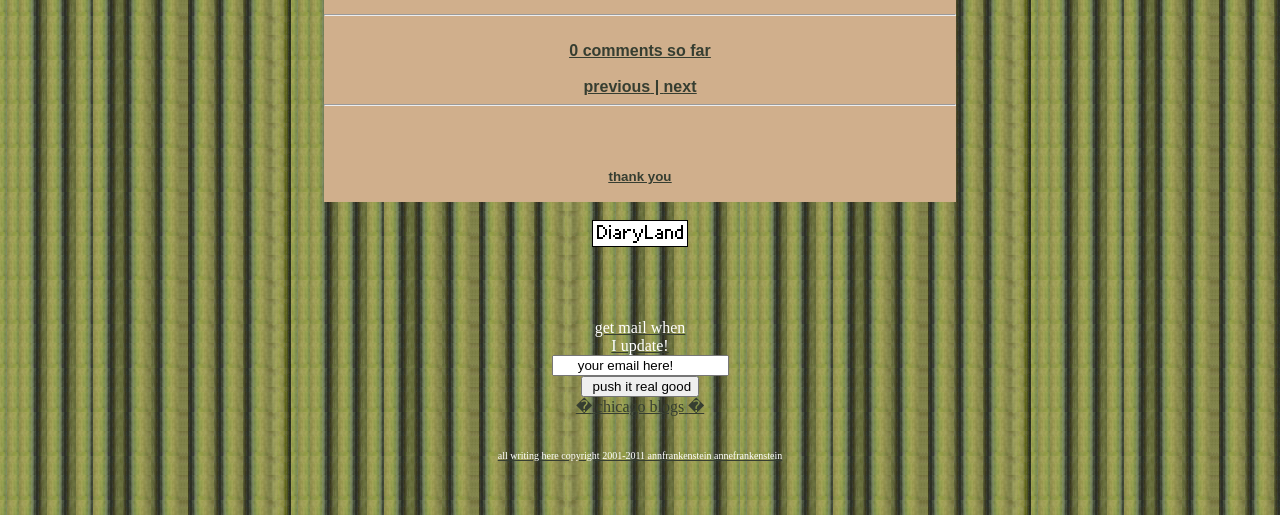How many links are there in the navigation section?
Please elaborate on the answer to the question with detailed information.

I looked at the top section of the webpage and found three links: '0 comments so far', 'previous', and 'next'. These links are likely part of the navigation section, so I counted them as 3.